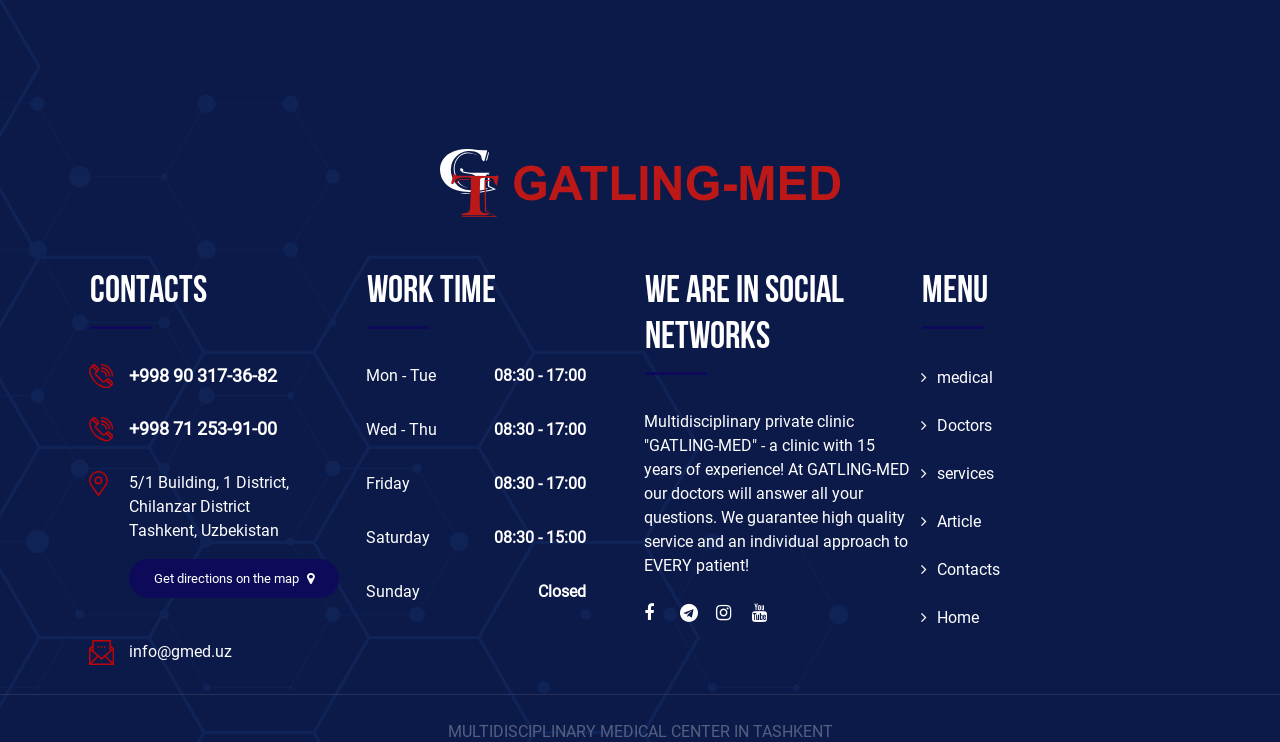How many social media links are there?
Look at the screenshot and give a one-word or phrase answer.

4